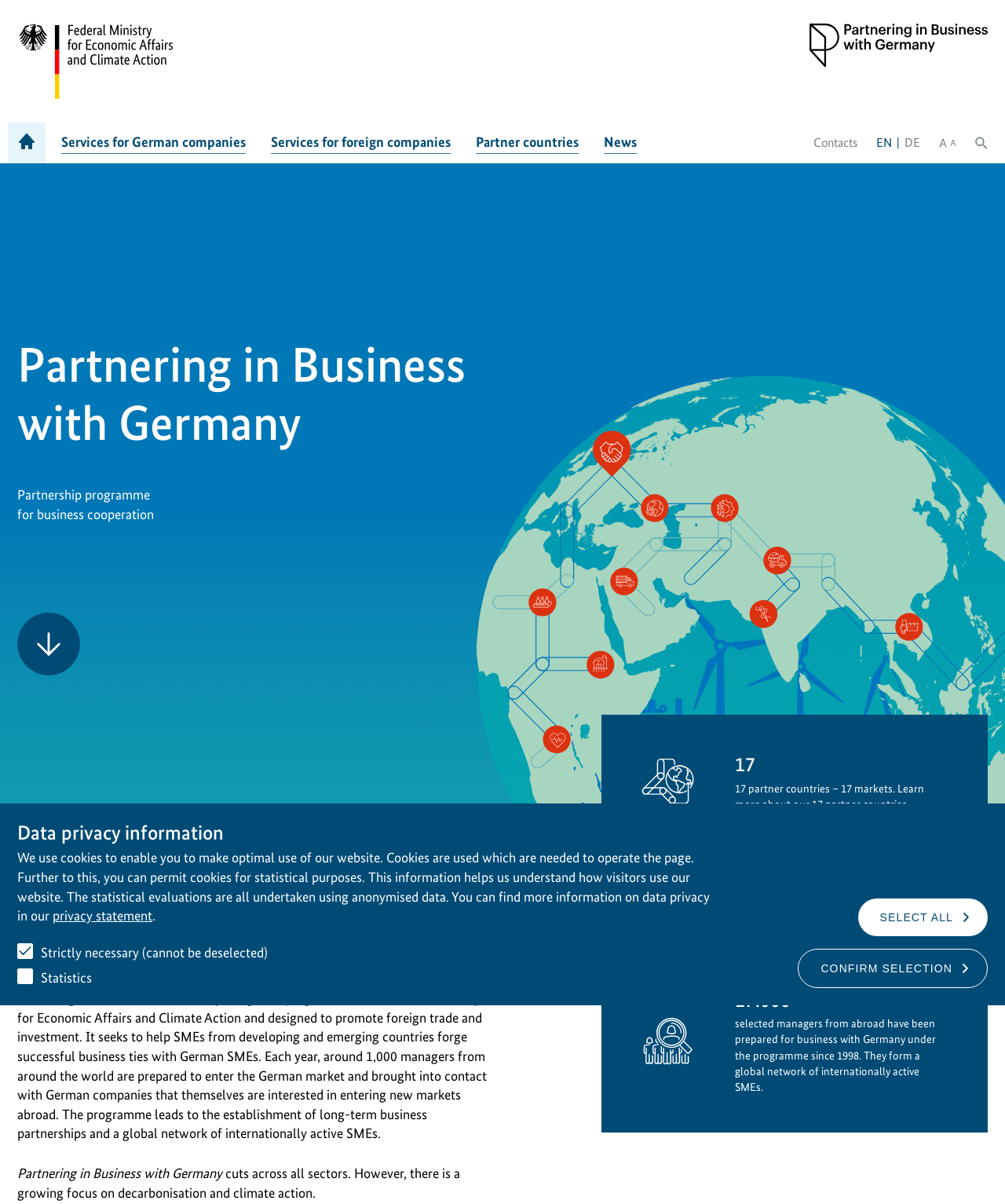Provide a thorough and detailed response to the question by examining the image: 
What is the focus of the programme besides all sectors?

I found the answer by reading the text 'cuts across all sectors. However, there is a growing focus on decarbonisation and climate action.' which indicates that besides all sectors, the programme has a growing focus on decarbonisation and climate action.